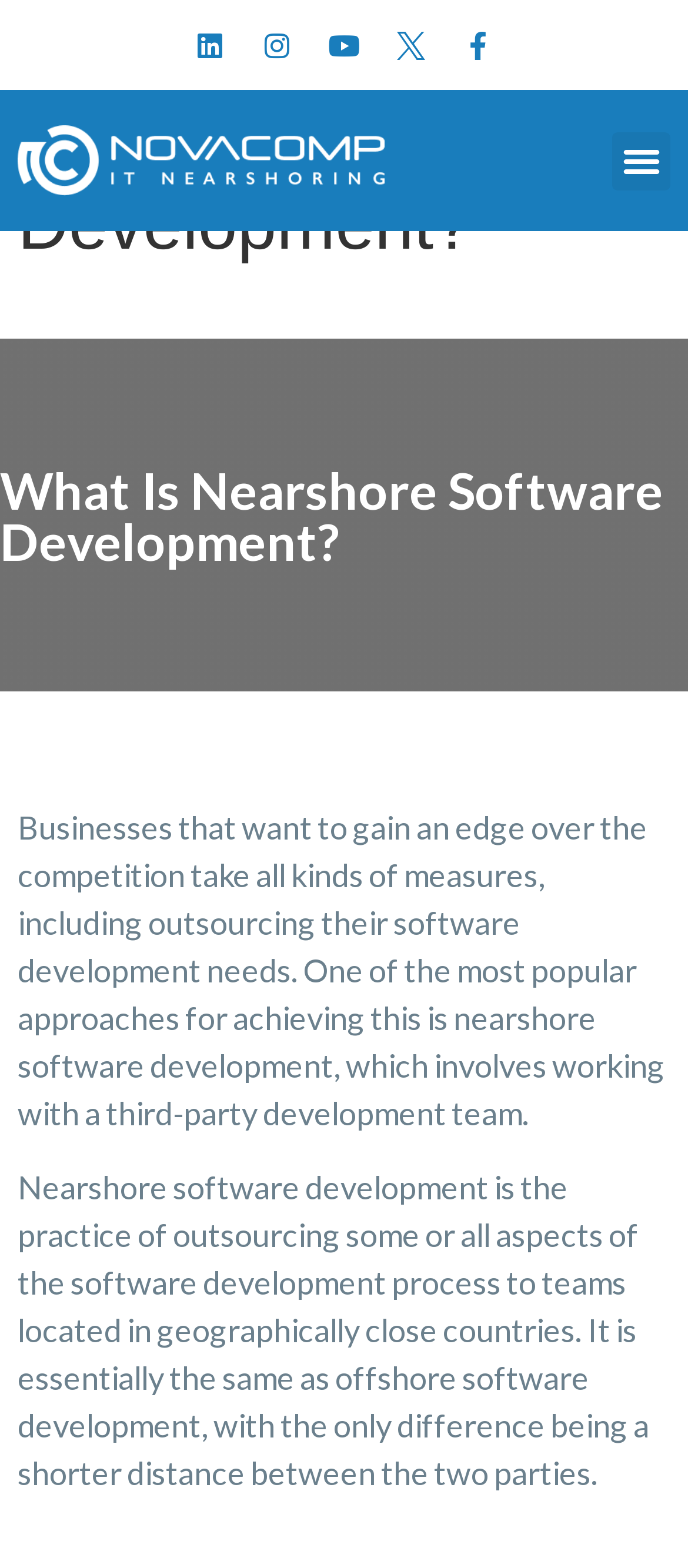Find and provide the bounding box coordinates for the UI element described here: "Menu". The coordinates should be given as four float numbers between 0 and 1: [left, top, right, bottom].

[0.89, 0.084, 0.974, 0.121]